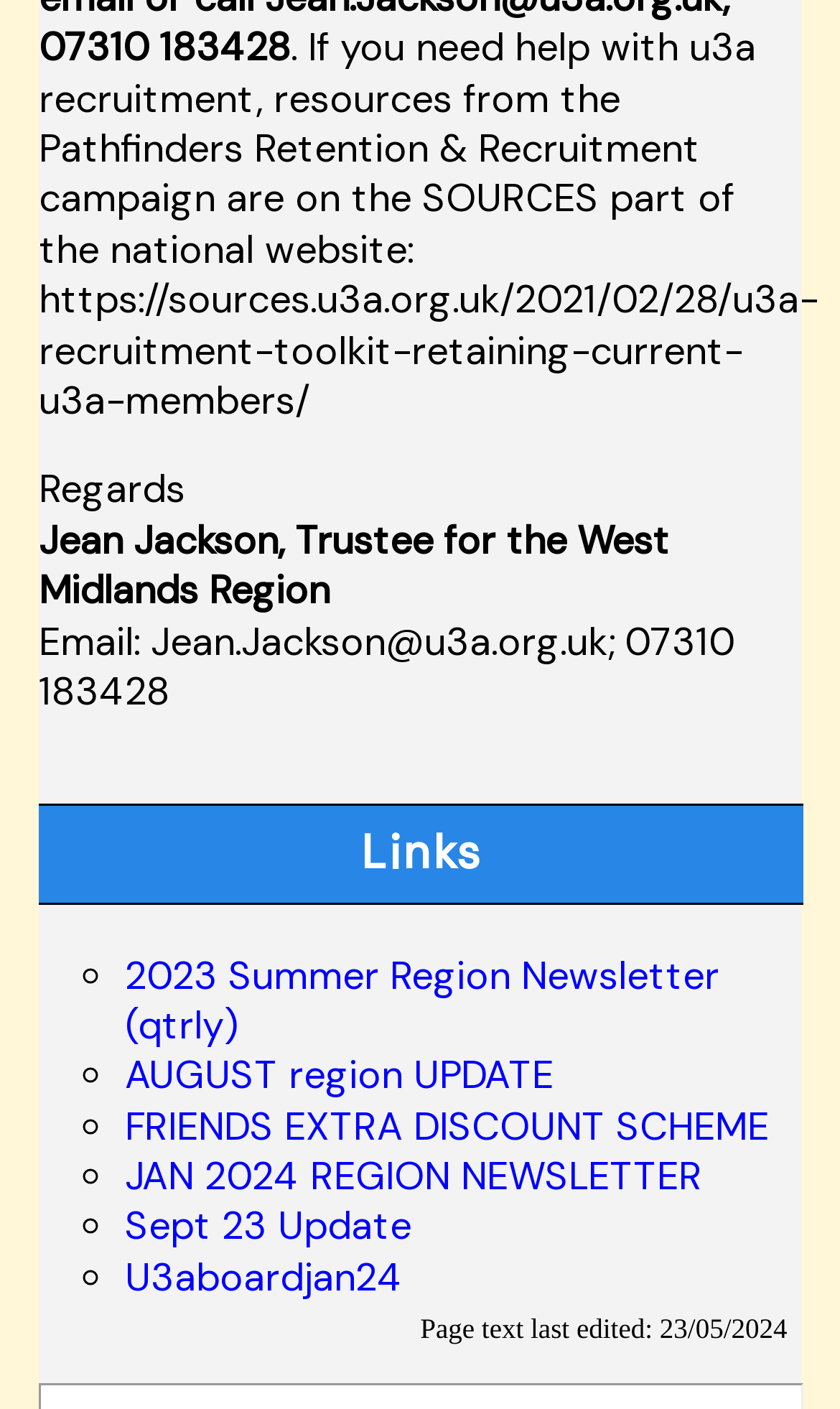What is the topic of the 2023 Summer Region Newsletter?
Kindly offer a detailed explanation using the data available in the image.

The topic of the 2023 Summer Region Newsletter can be inferred from the text 'If you need help with u3a recruitment, resources from the Pathfinders Retention & Recruitment campaign are on the SOURCES part of the national website...' which is located at the top of the webpage, and the link '2023 Summer Region Newsletter (qtrly)' is listed under the 'Links' section.